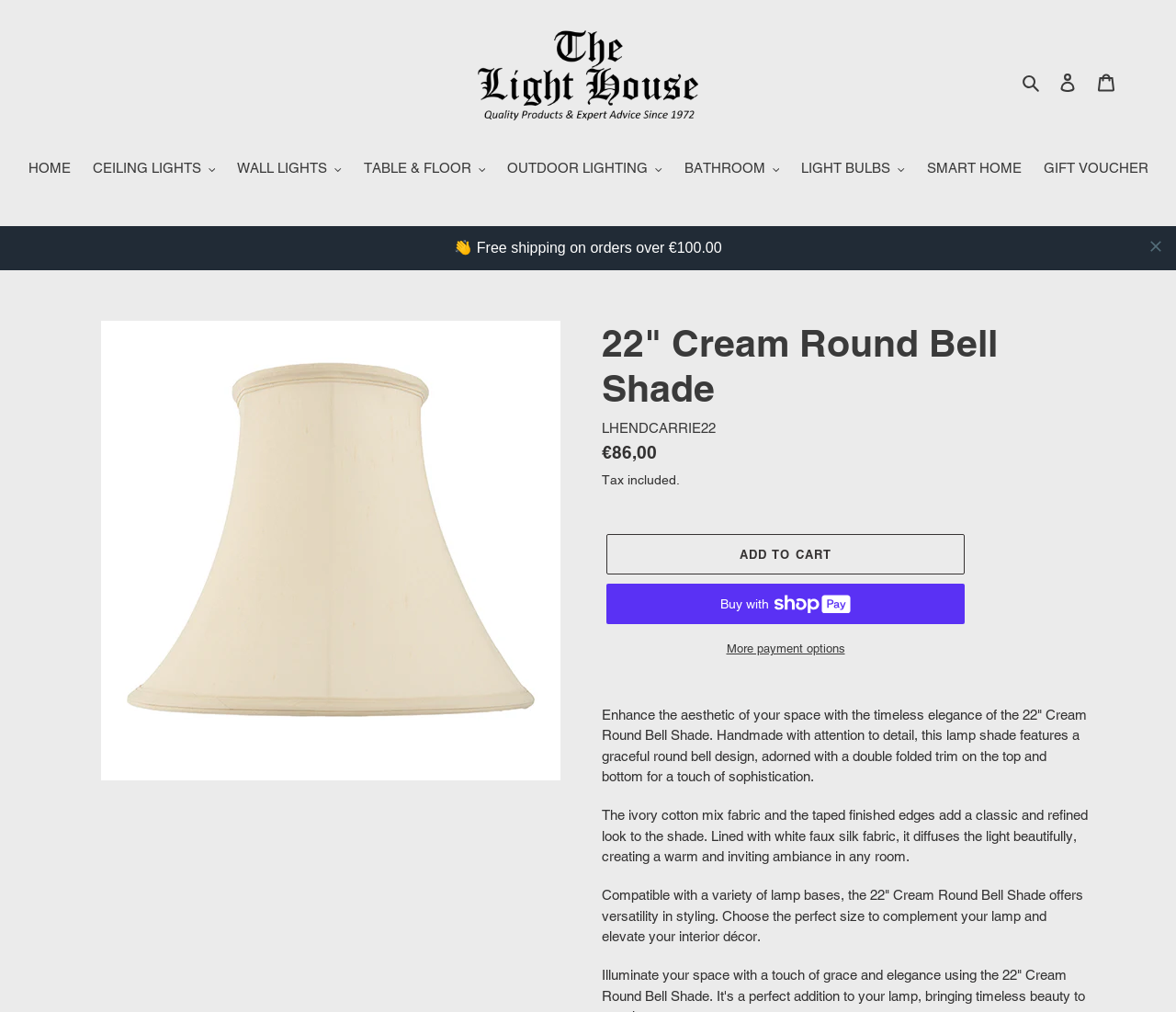Using the webpage screenshot and the element description WALL LIGHTS, determine the bounding box coordinates. Specify the coordinates in the format (top-left x, top-left y, bottom-right x, bottom-right y) with values ranging from 0 to 1.

[0.194, 0.157, 0.298, 0.18]